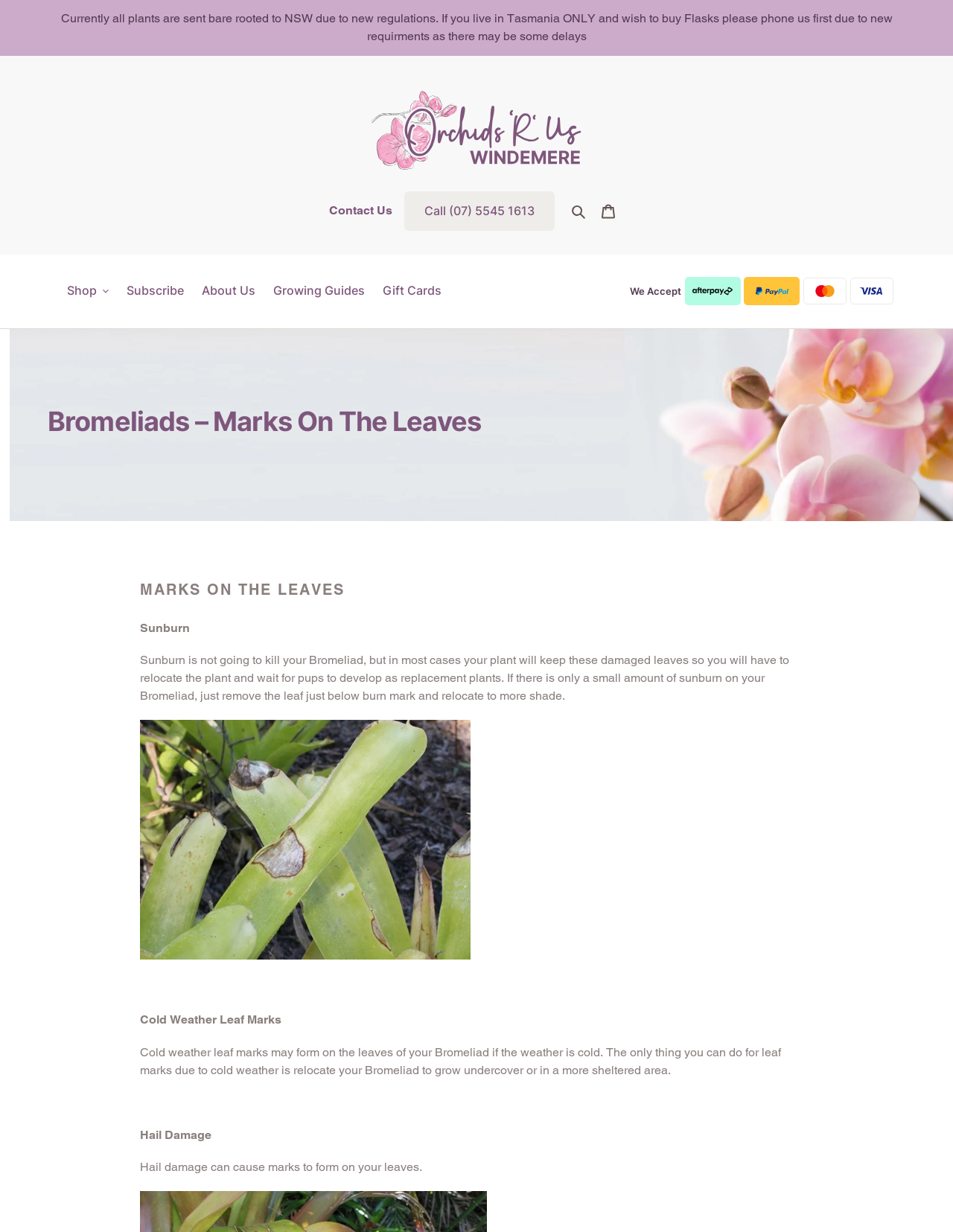Please find the bounding box coordinates of the element's region to be clicked to carry out this instruction: "Subscribe to the newsletter".

[0.125, 0.228, 0.201, 0.245]